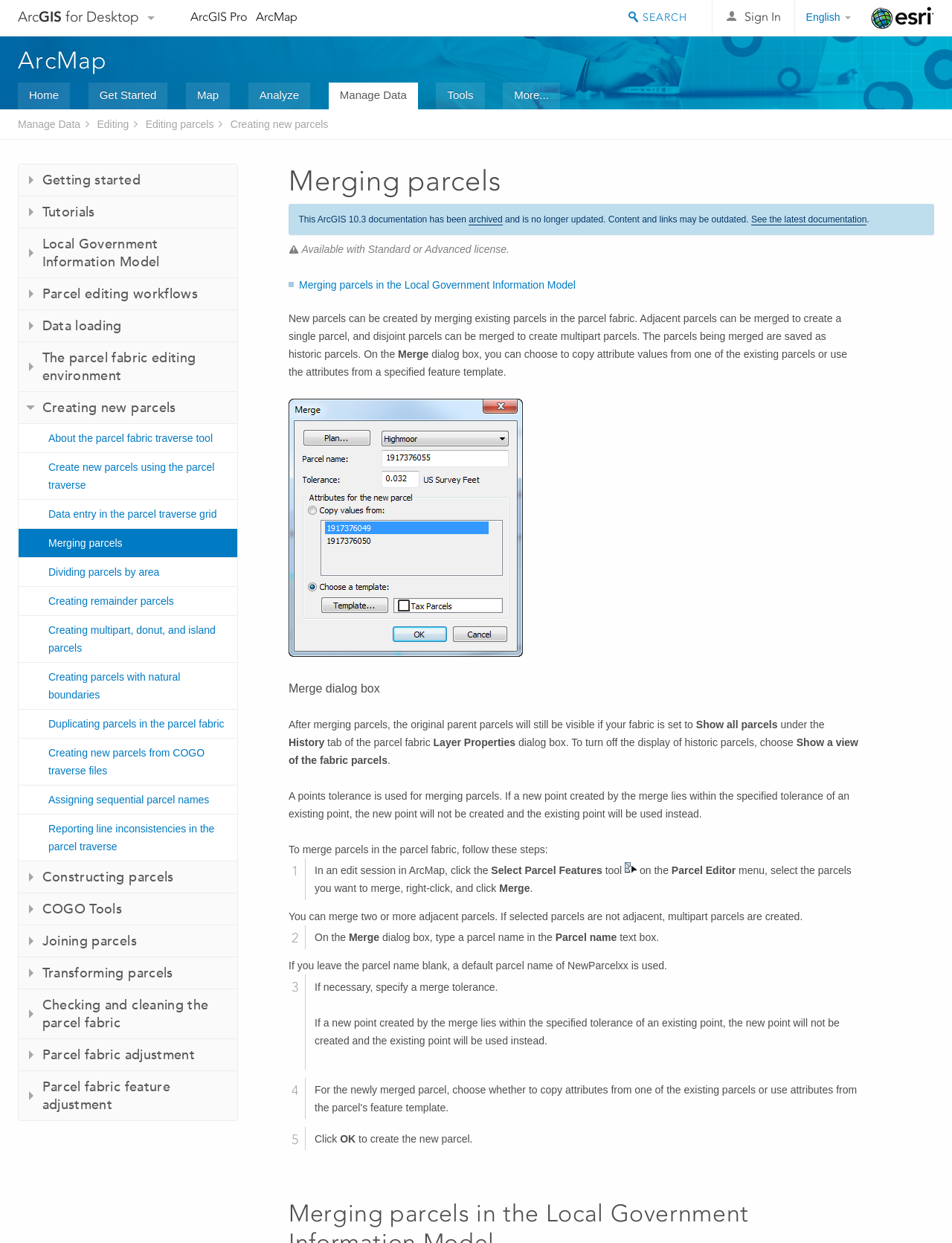Find the bounding box coordinates of the clickable element required to execute the following instruction: "Go to Home". Provide the coordinates as four float numbers between 0 and 1, i.e., [left, top, right, bottom].

[0.019, 0.066, 0.073, 0.088]